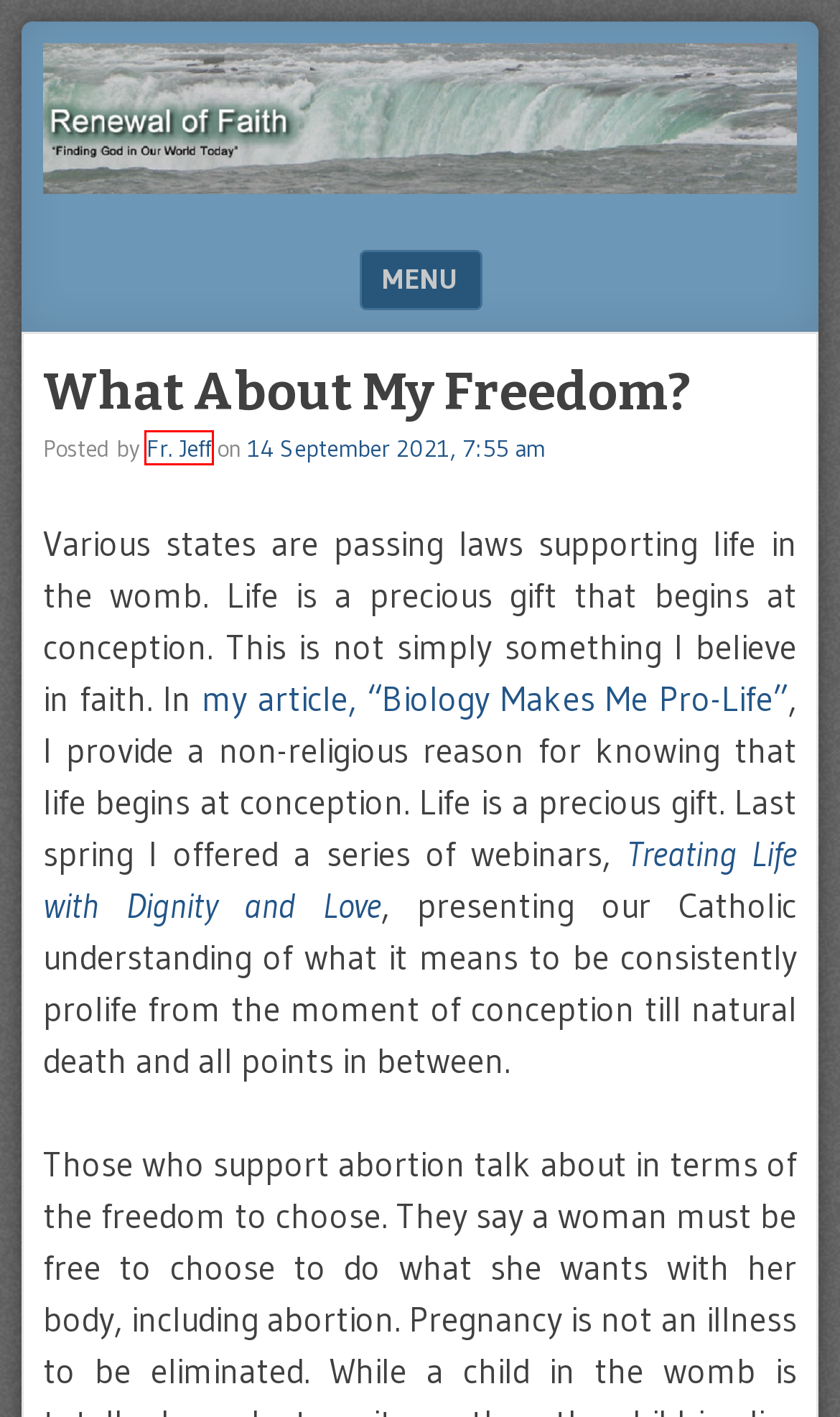You have a screenshot of a webpage with a red bounding box around an element. Choose the best matching webpage description that would appear after clicking the highlighted element. Here are the candidates:
A. June 2017 – The Renewal of Faith Blog
B. Fr. Jeff – The Renewal of Faith Blog
C. June 2016 – The Renewal of Faith Blog
D. Liturgical Year – The Renewal of Faith Blog
E. Change – The Renewal of Faith Blog
F. Marriage and Divorce – The Renewal of Faith Blog
G. The Renewal of Faith Blog – Finding God in Our World Today
H. November 2017 – The Renewal of Faith Blog

B